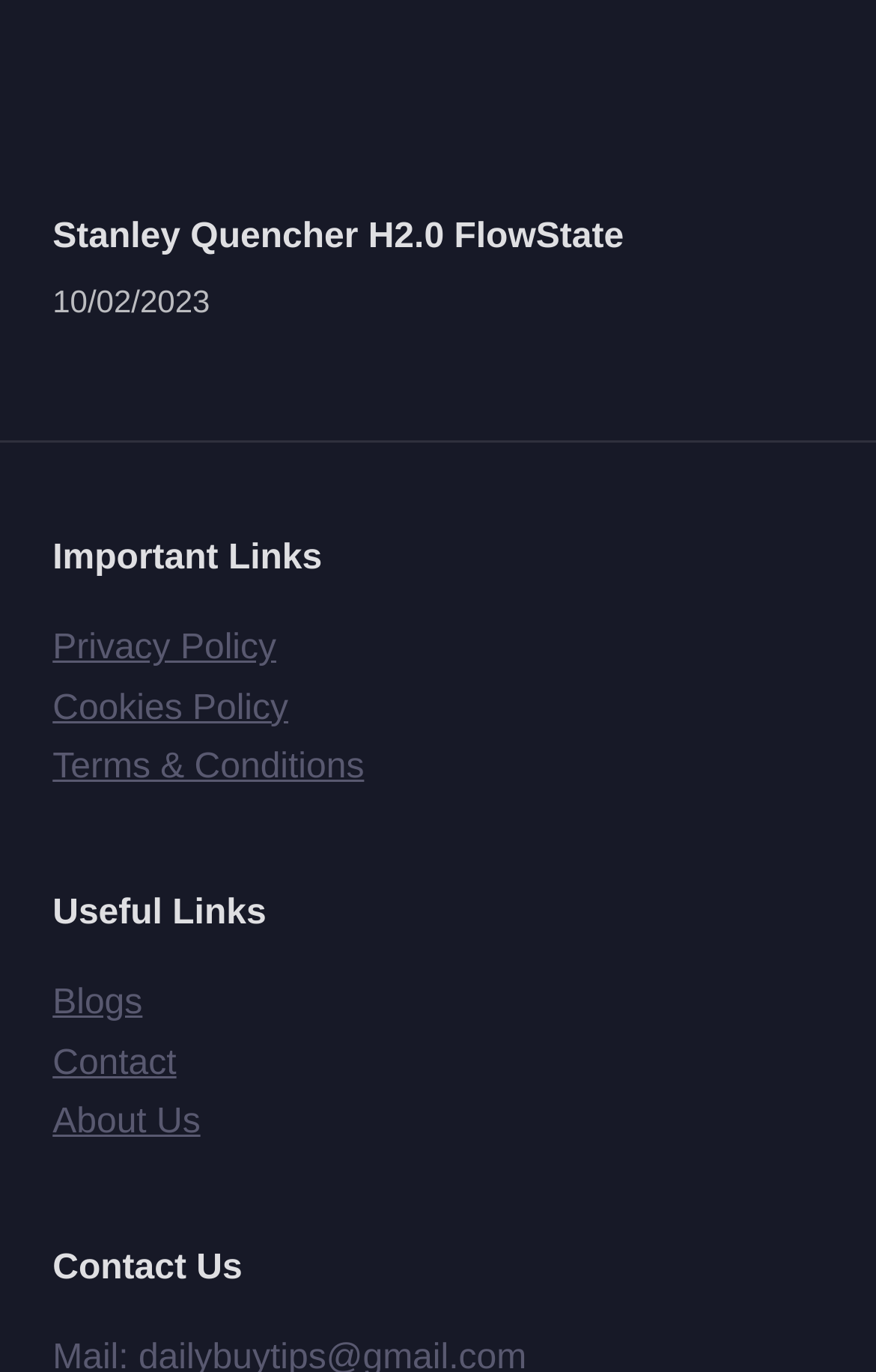What is the date mentioned on the webpage?
Answer the question with a single word or phrase by looking at the picture.

10/02/2023